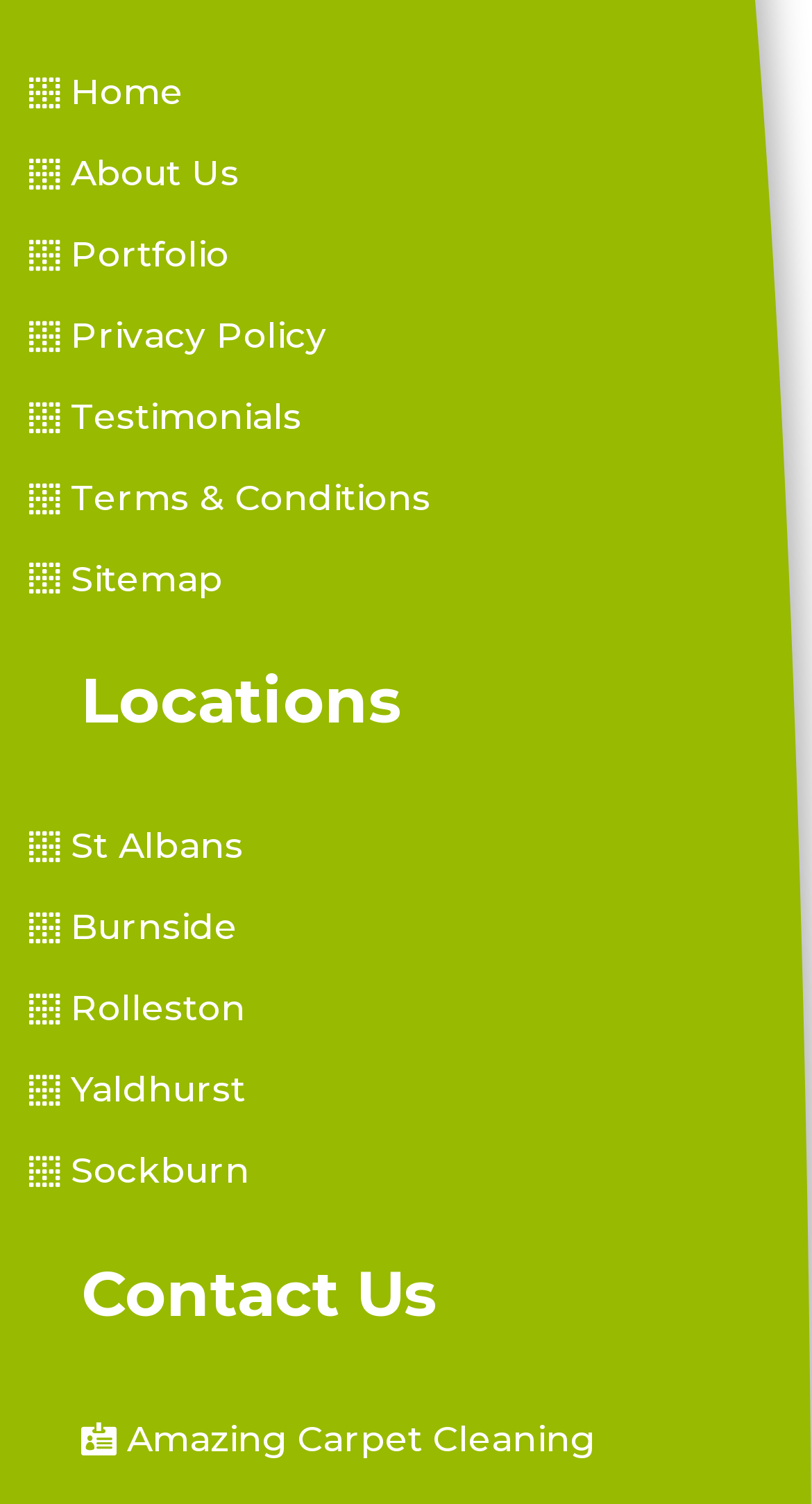Identify the bounding box of the HTML element described as: "Somnium Space Guide".

None